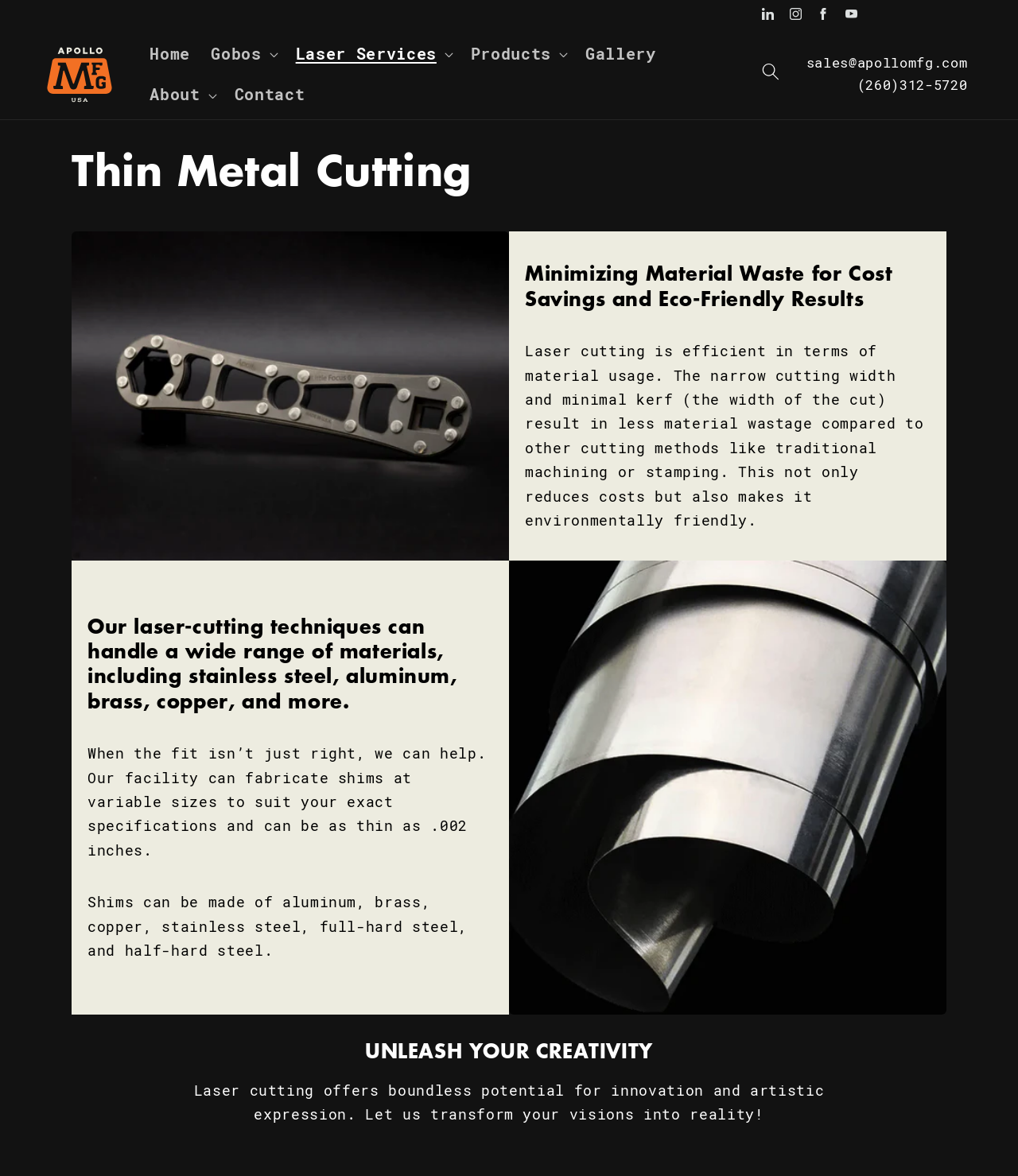Determine the heading of the webpage and extract its text content.

Thin Metal Cutting